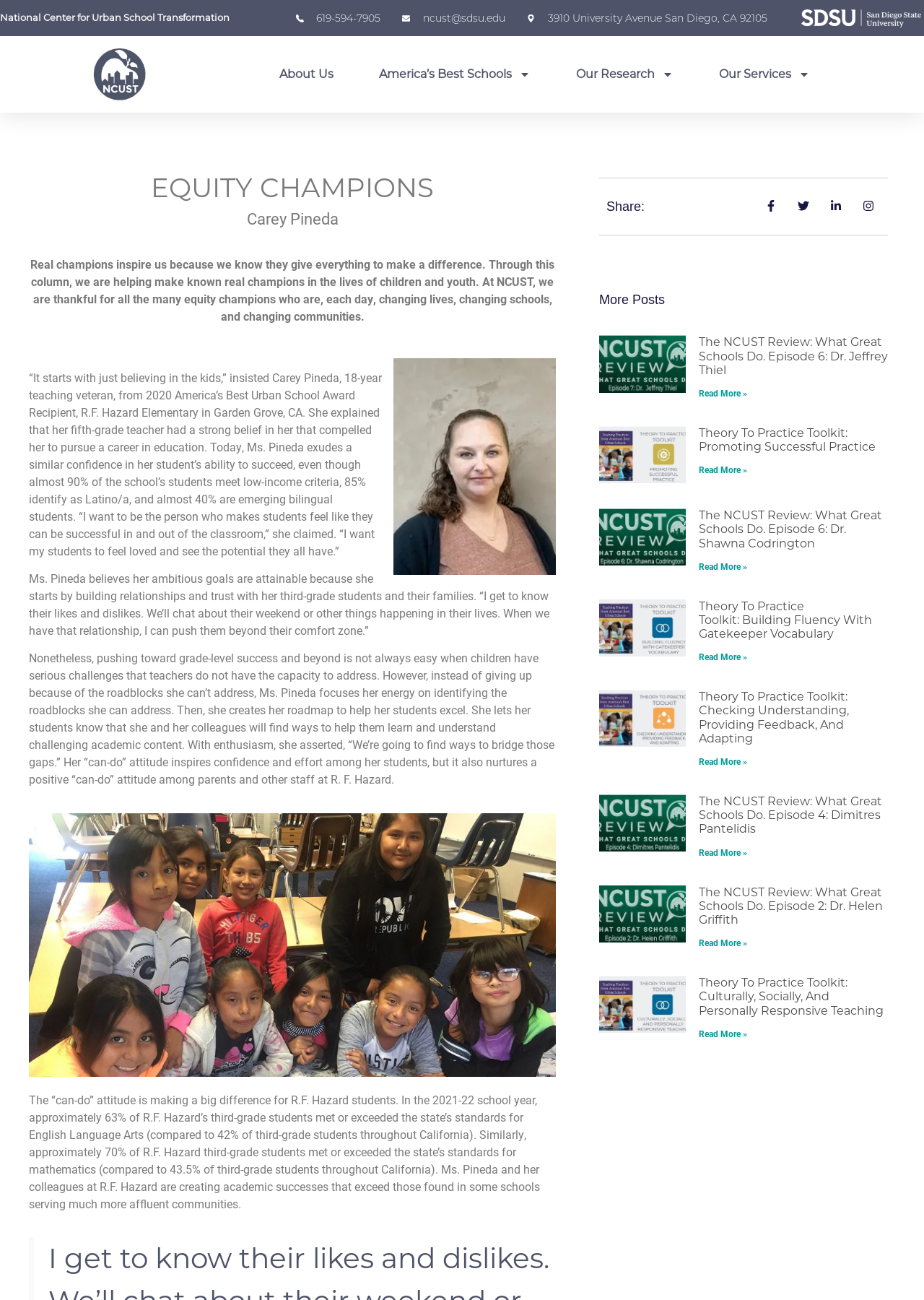Could you highlight the region that needs to be clicked to execute the instruction: "Share this page"?

[0.656, 0.154, 0.729, 0.164]